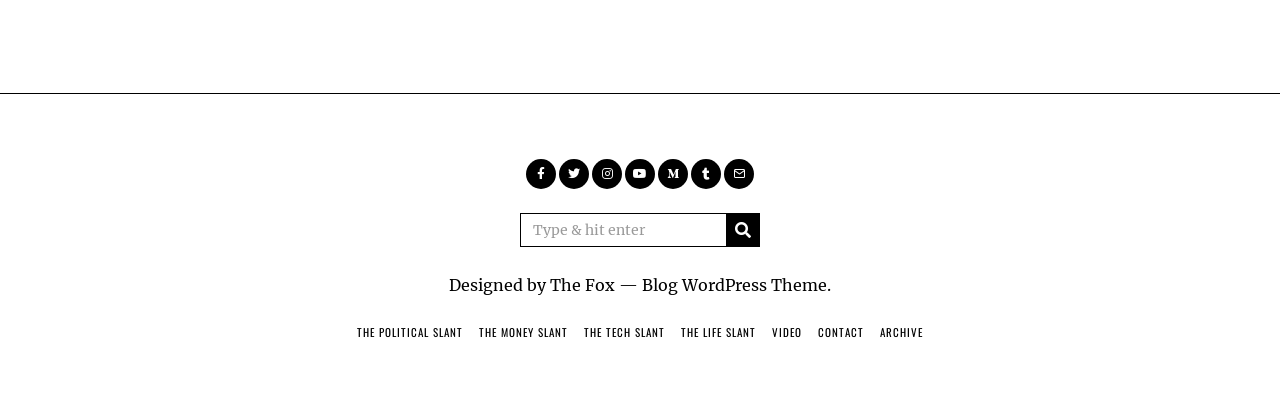Based on the element description "The Political Slant", predict the bounding box coordinates of the UI element.

[0.279, 0.789, 0.362, 0.83]